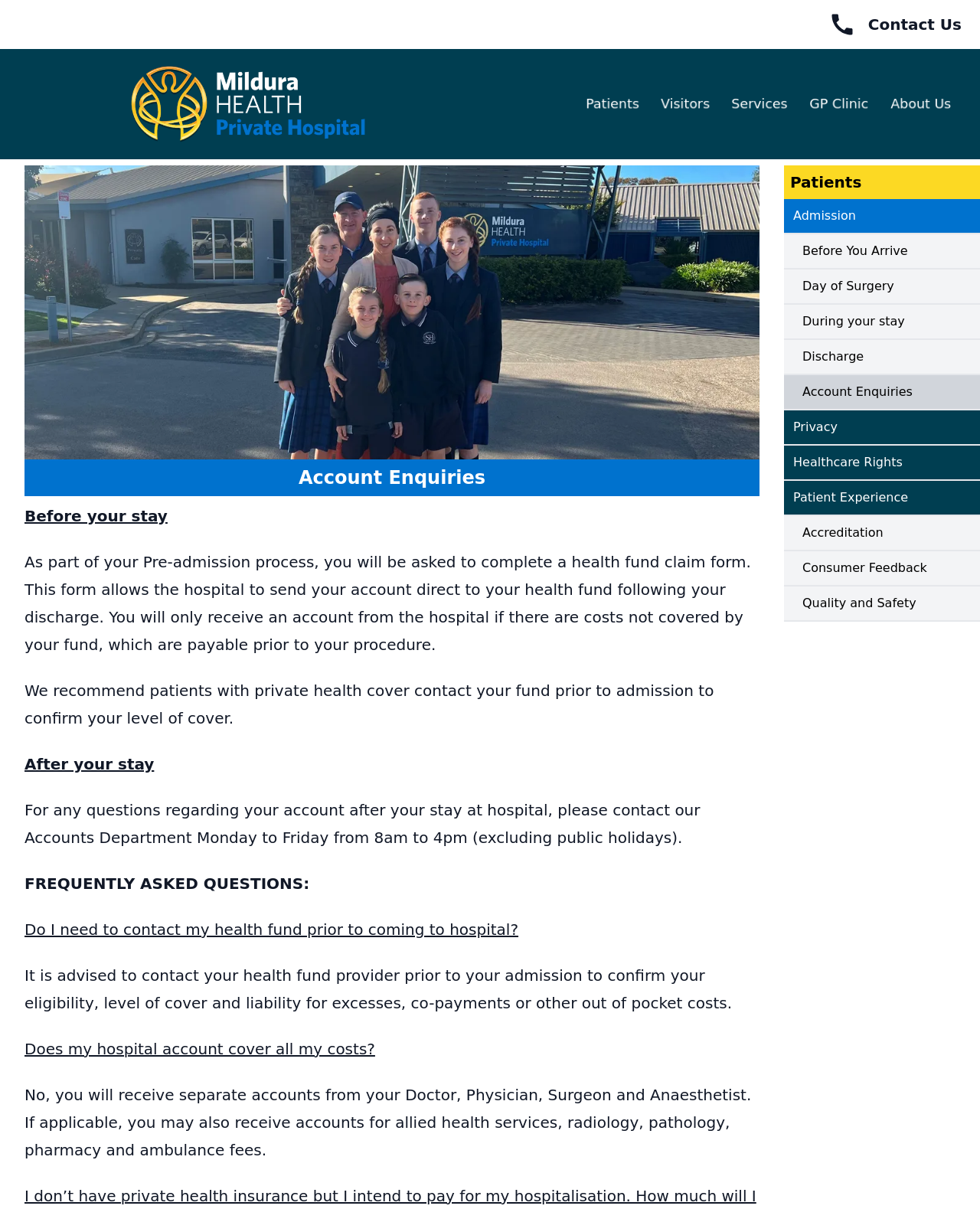For the element described, predict the bounding box coordinates as (top-left x, top-left y, bottom-right x, bottom-right y). All values should be between 0 and 1. Element description: Day of Surgery

[0.8, 0.223, 1.0, 0.252]